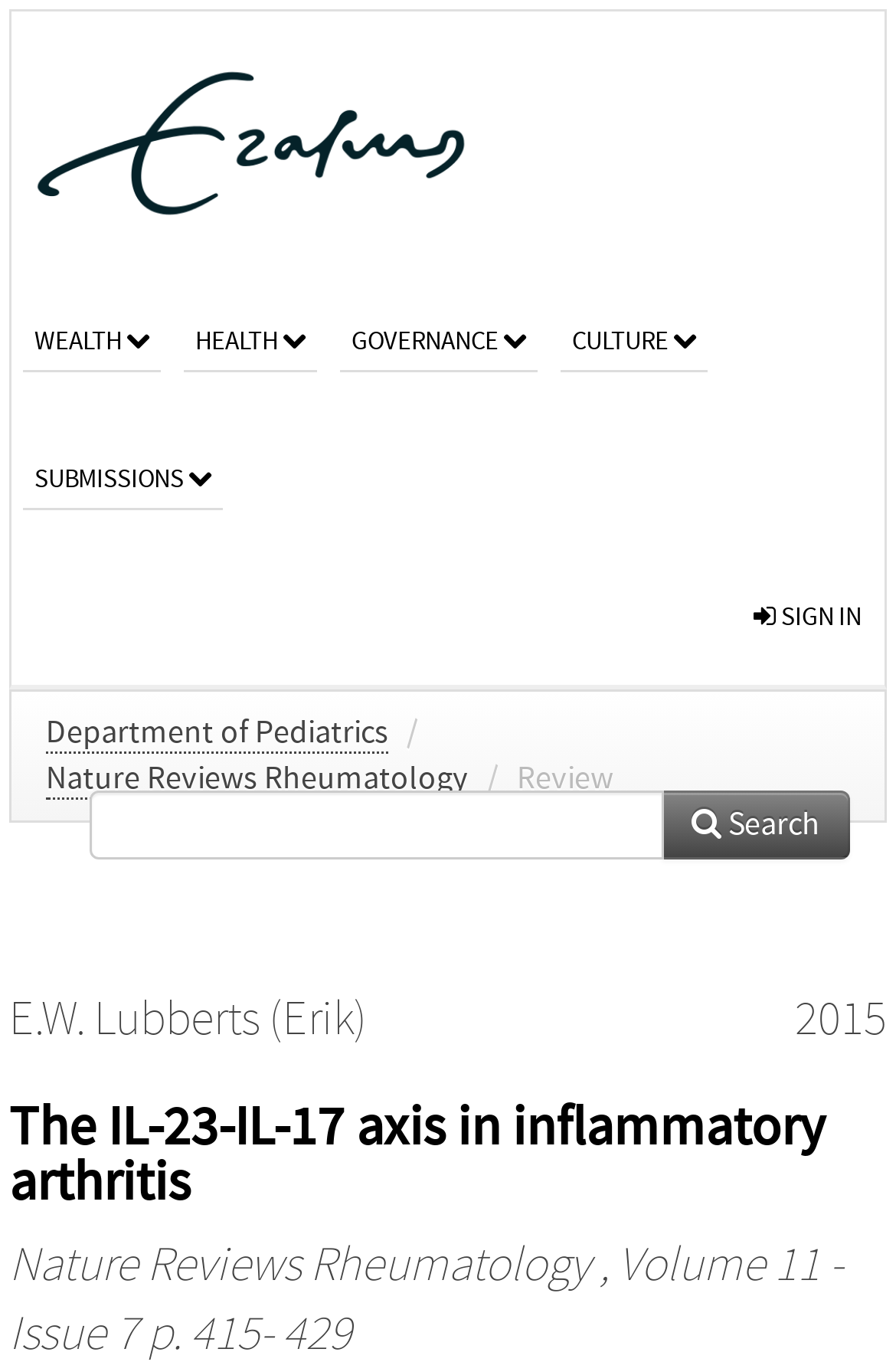Please specify the coordinates of the bounding box for the element that should be clicked to carry out this instruction: "view article in Nature Reviews Rheumatology". The coordinates must be four float numbers between 0 and 1, formatted as [left, top, right, bottom].

[0.051, 0.558, 0.523, 0.587]